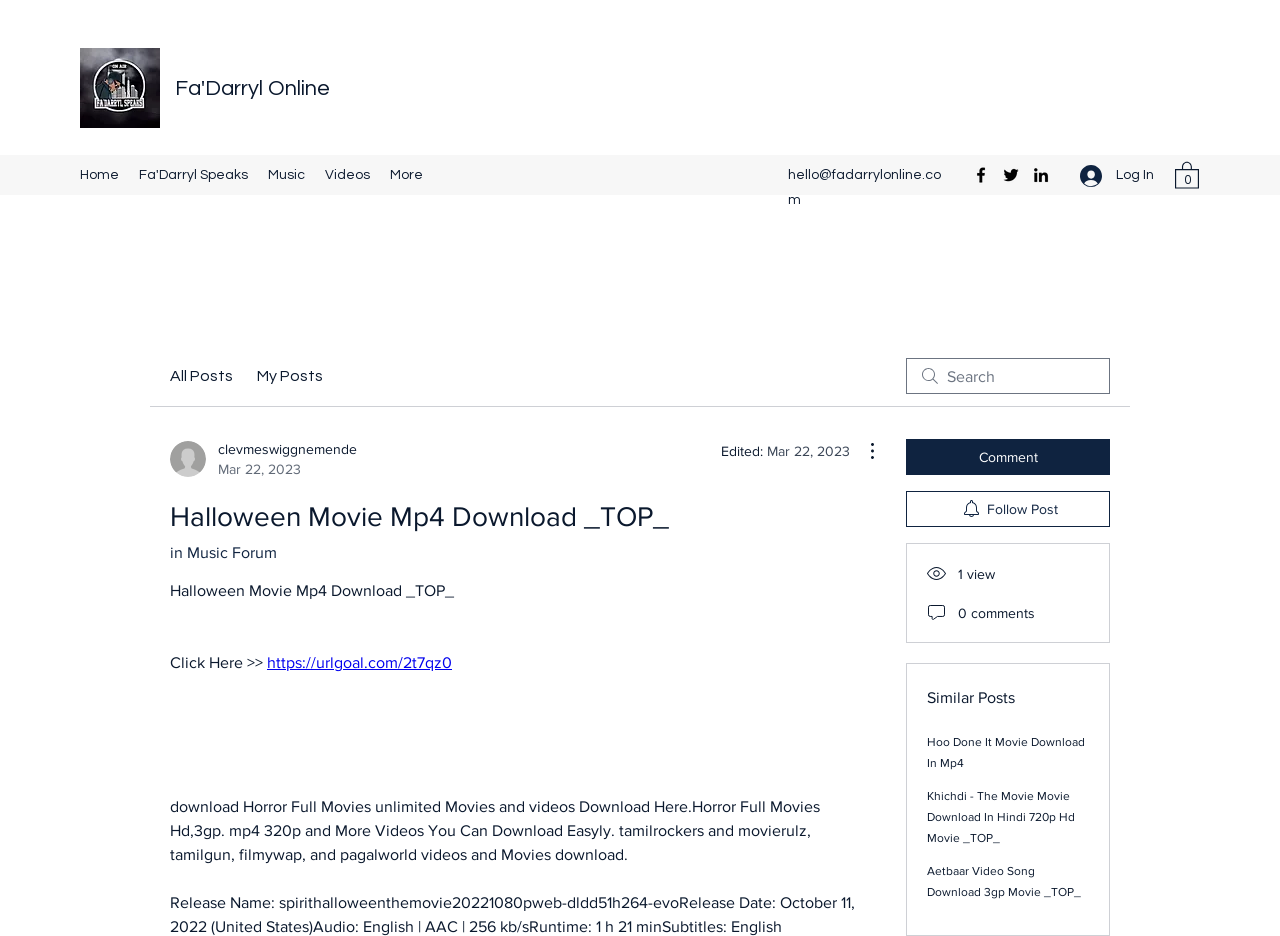Determine and generate the text content of the webpage's headline.

Halloween Movie Mp4 Download _TOP_